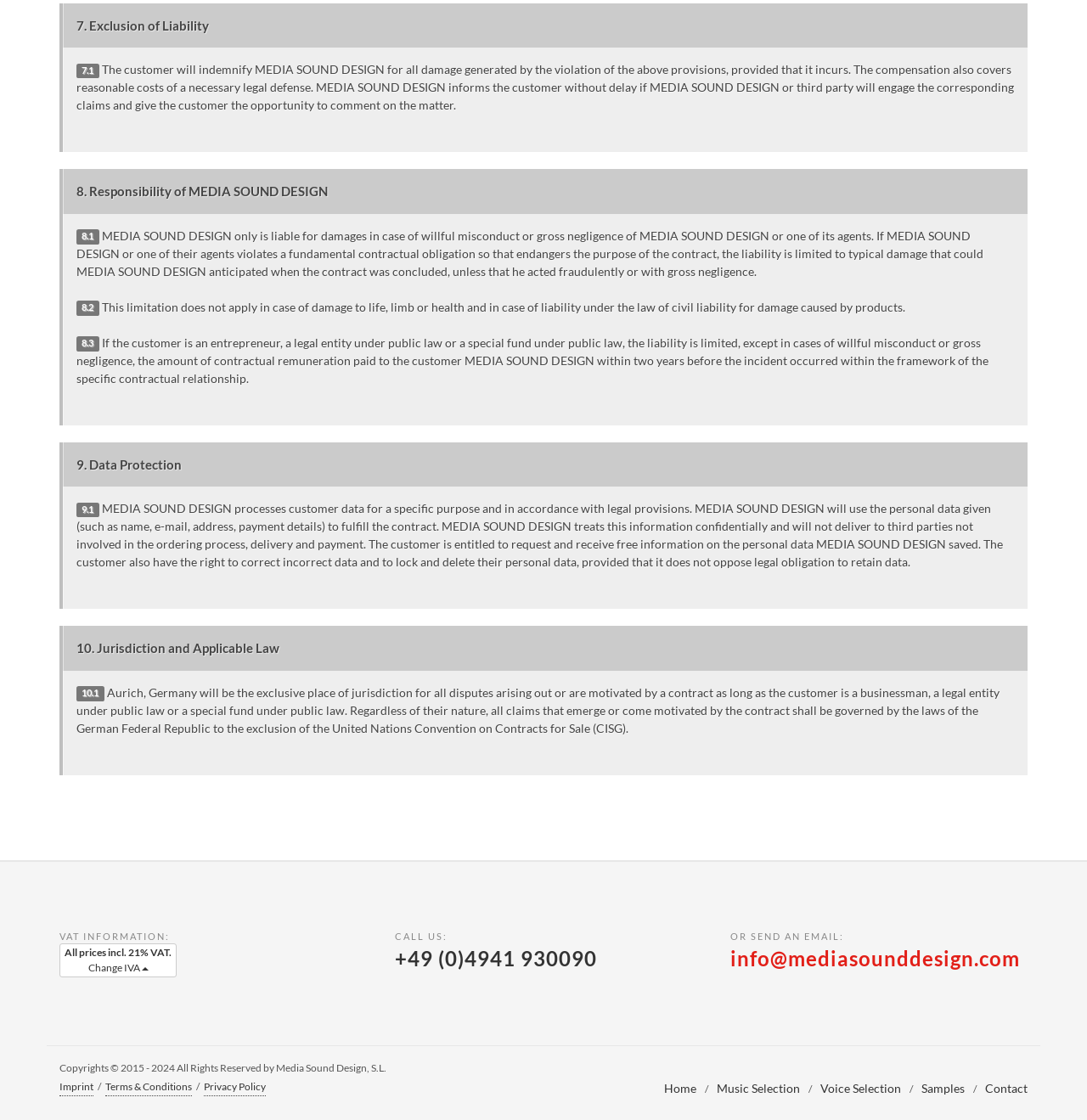Locate the bounding box coordinates for the element described below: "Samples". The coordinates must be four float values between 0 and 1, formatted as [left, top, right, bottom].

[0.848, 0.962, 0.887, 0.981]